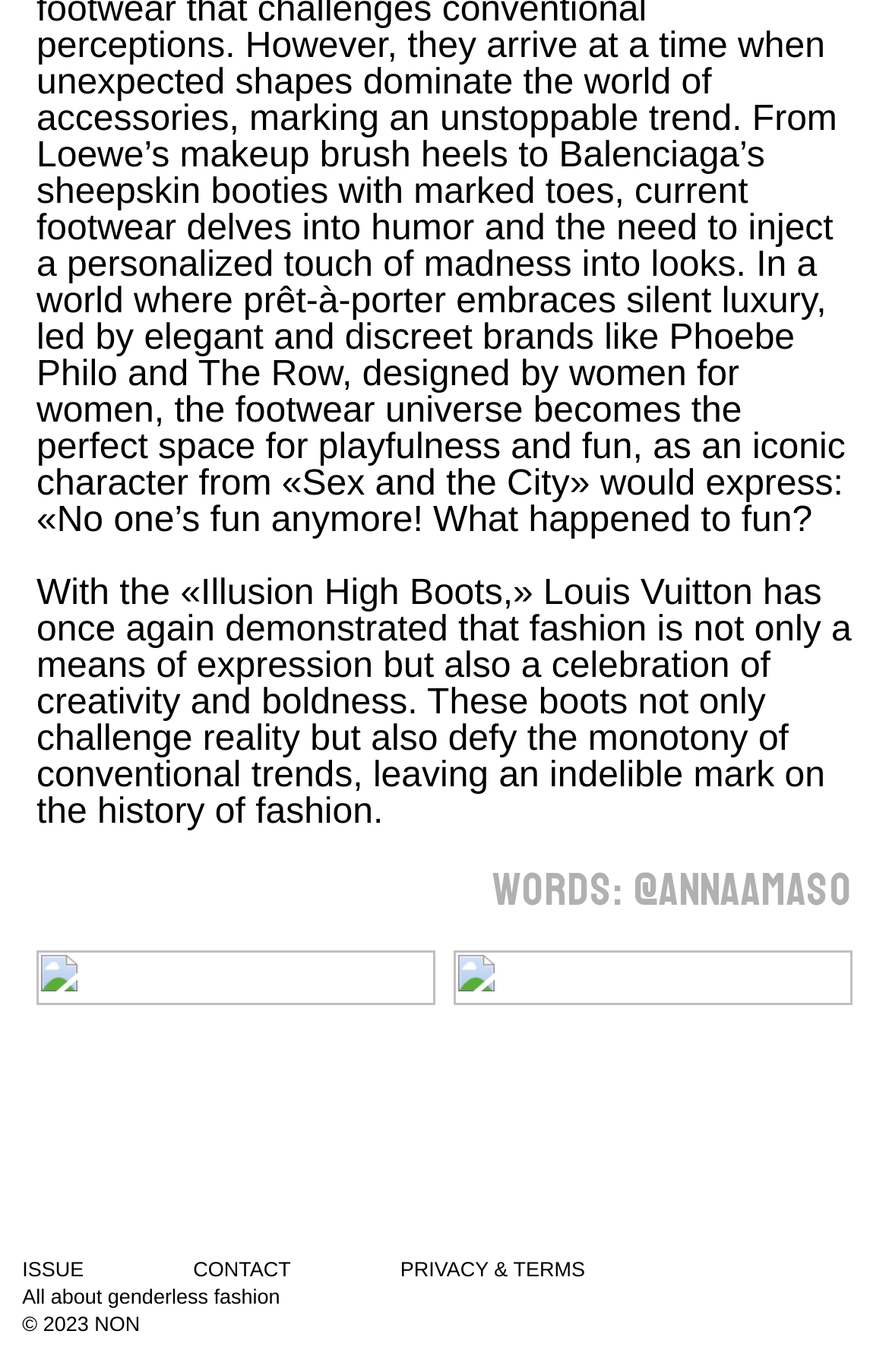Locate the bounding box for the described UI element: "PRIVACY & TERMS". Ensure the coordinates are four float numbers between 0 and 1, formatted as [left, top, right, bottom].

[0.45, 0.916, 0.658, 0.933]